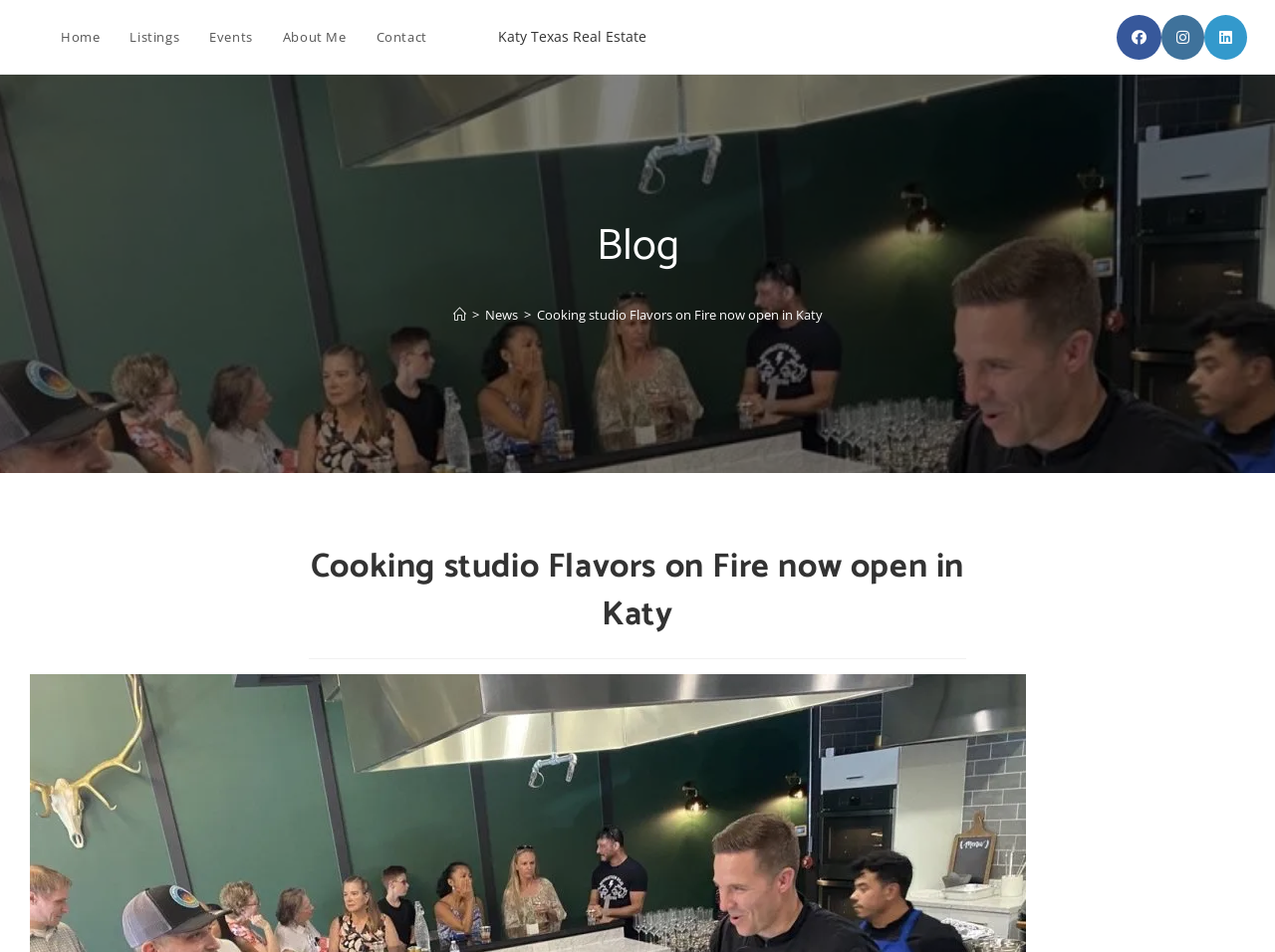Please identify the coordinates of the bounding box for the clickable region that will accomplish this instruction: "Go to Home page".

[0.036, 0.0, 0.09, 0.077]